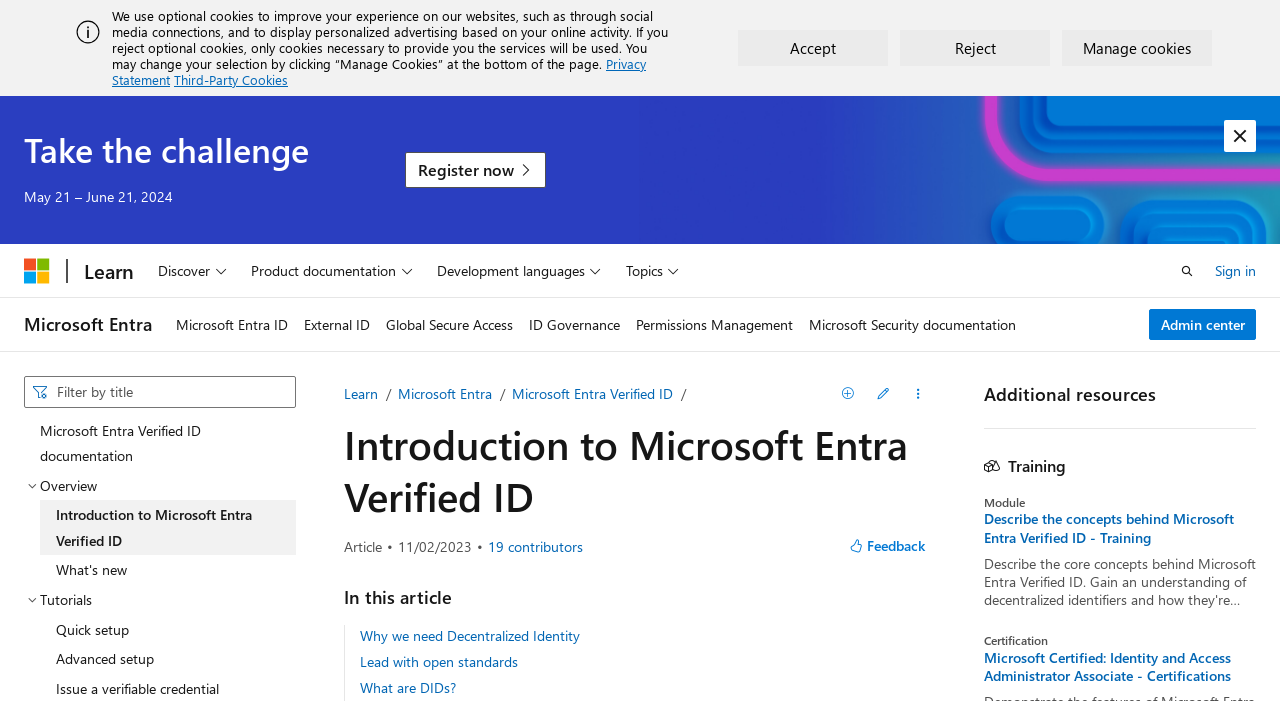Please identify the bounding box coordinates of the clickable element to fulfill the following instruction: "Take the challenge". The coordinates should be four float numbers between 0 and 1, i.e., [left, top, right, bottom].

[0.019, 0.186, 0.241, 0.24]